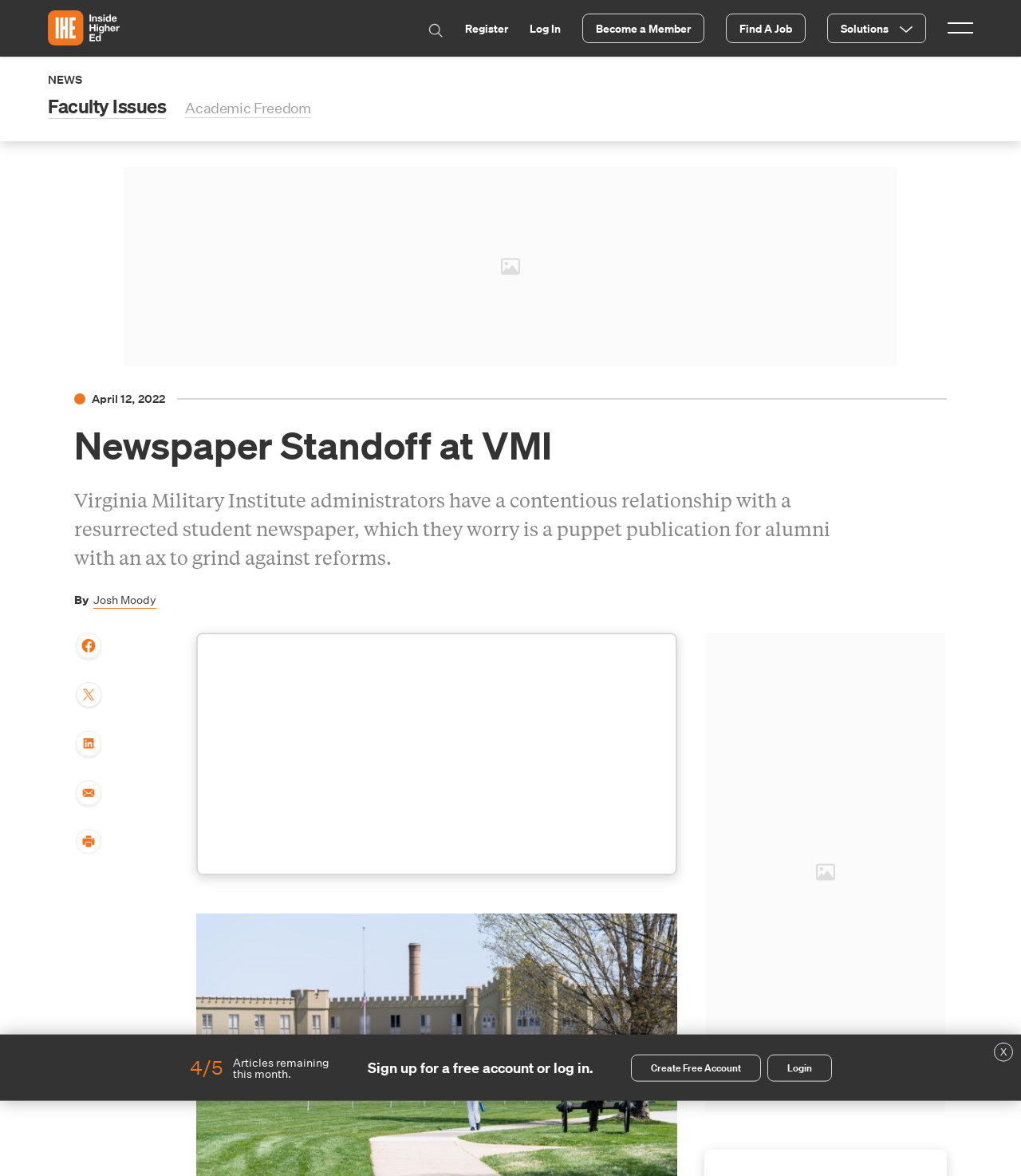Could you locate the bounding box coordinates for the section that should be clicked to accomplish this task: "Click on the 'Home' link".

[0.047, 0.009, 0.117, 0.039]